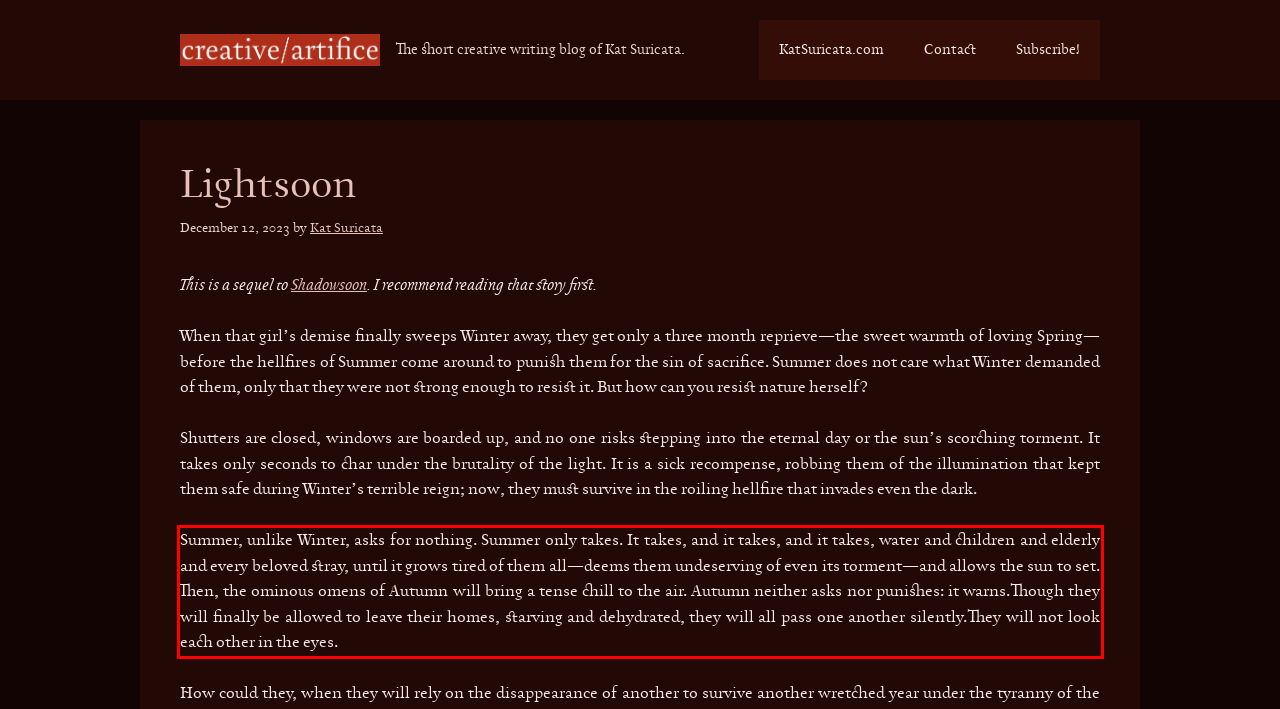Within the screenshot of the webpage, there is a red rectangle. Please recognize and generate the text content inside this red bounding box.

Summer, unlike Winter, asks for nothing. Summer only takes. It takes, and it takes, and it takes, water and children and elderly and every beloved stray, until it grows tired of them all—deems them undeserving of even its torment—and allows the sun to set. Then, the ominous omens of Autumn will bring a tense chill to the air. Autumn neither asks nor punishes: it warns. Though they will finally be allowed to leave their homes, starving and dehydrated, they will all pass one another silently. They will not look each other in the eyes.